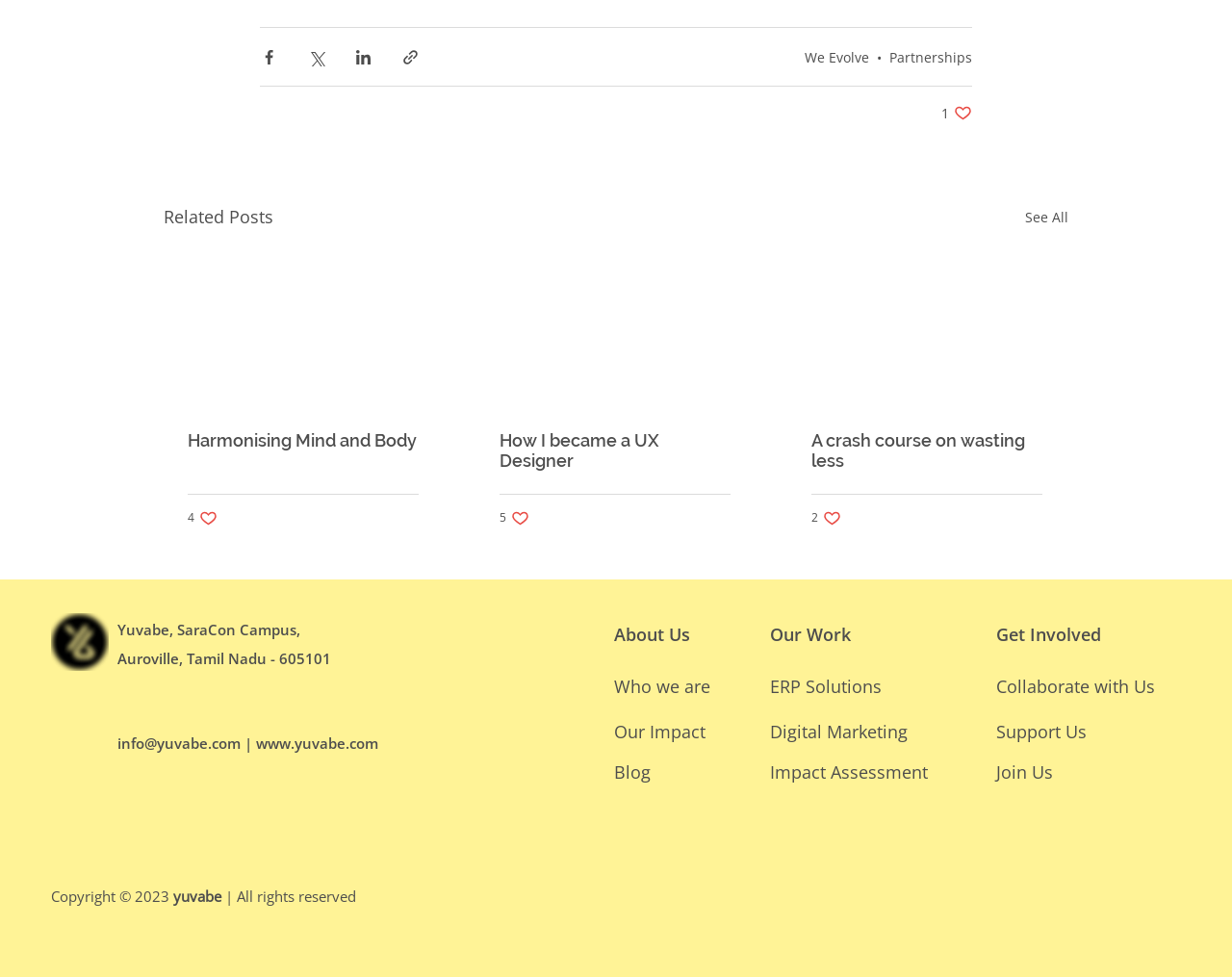Please specify the bounding box coordinates of the clickable region to carry out the following instruction: "Click on the 'informative post' link". The coordinates should be four float numbers between 0 and 1, in the format [left, top, right, bottom].

None